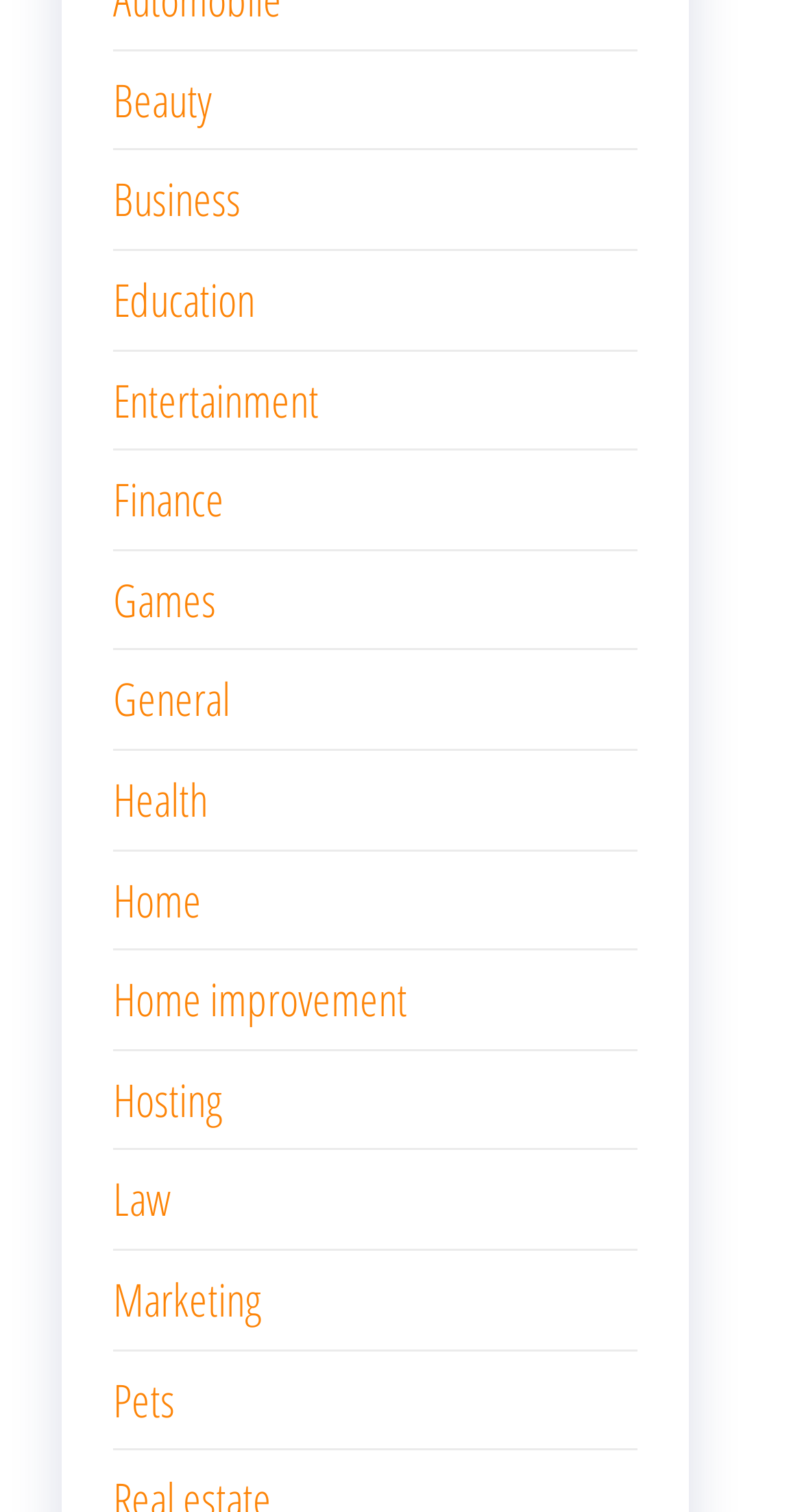Locate the bounding box coordinates of the clickable area needed to fulfill the instruction: "Explore the Entertainment section".

[0.141, 0.243, 0.397, 0.284]